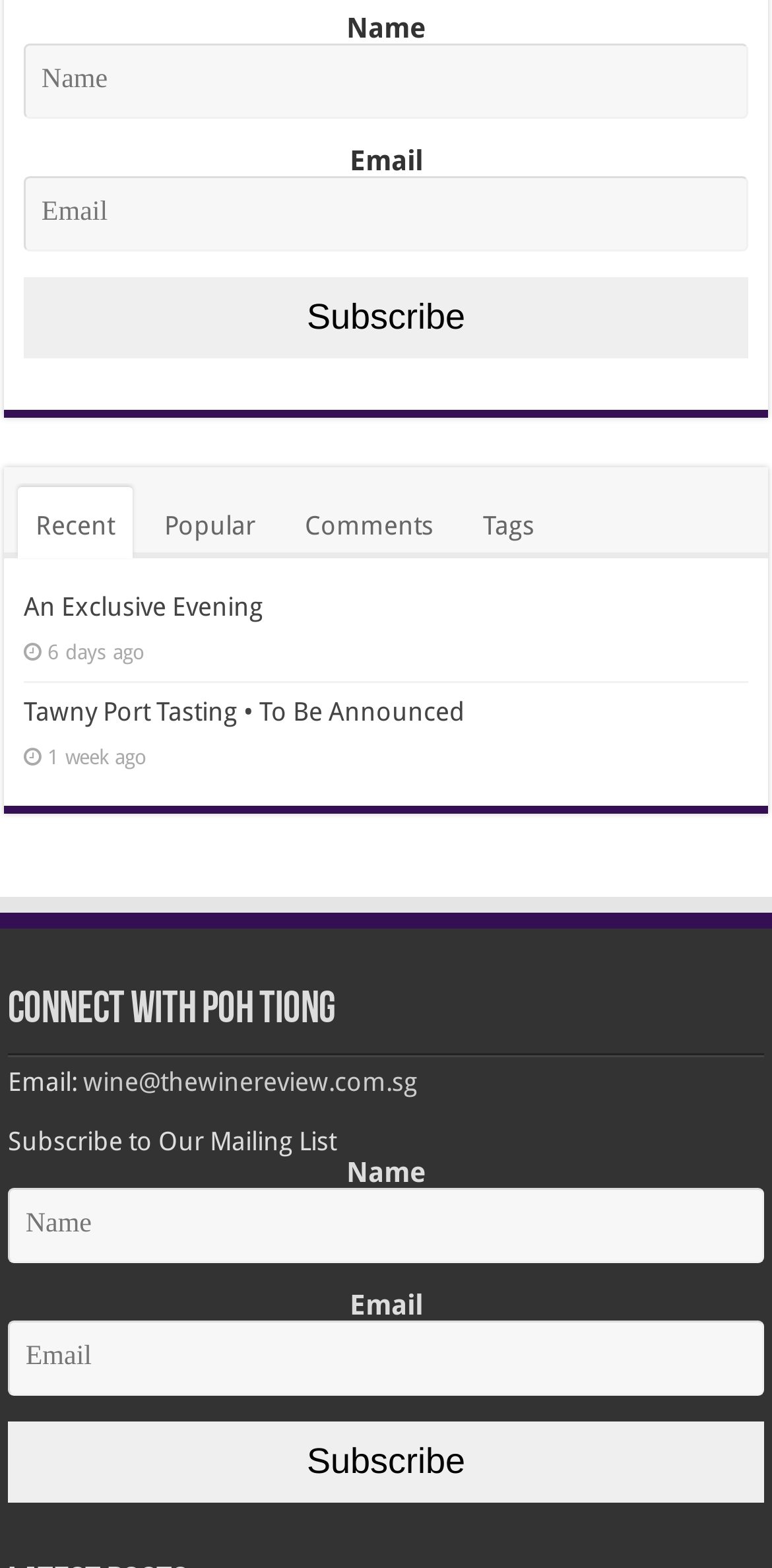Please specify the bounding box coordinates for the clickable region that will help you carry out the instruction: "Enter name".

[0.031, 0.028, 0.969, 0.076]